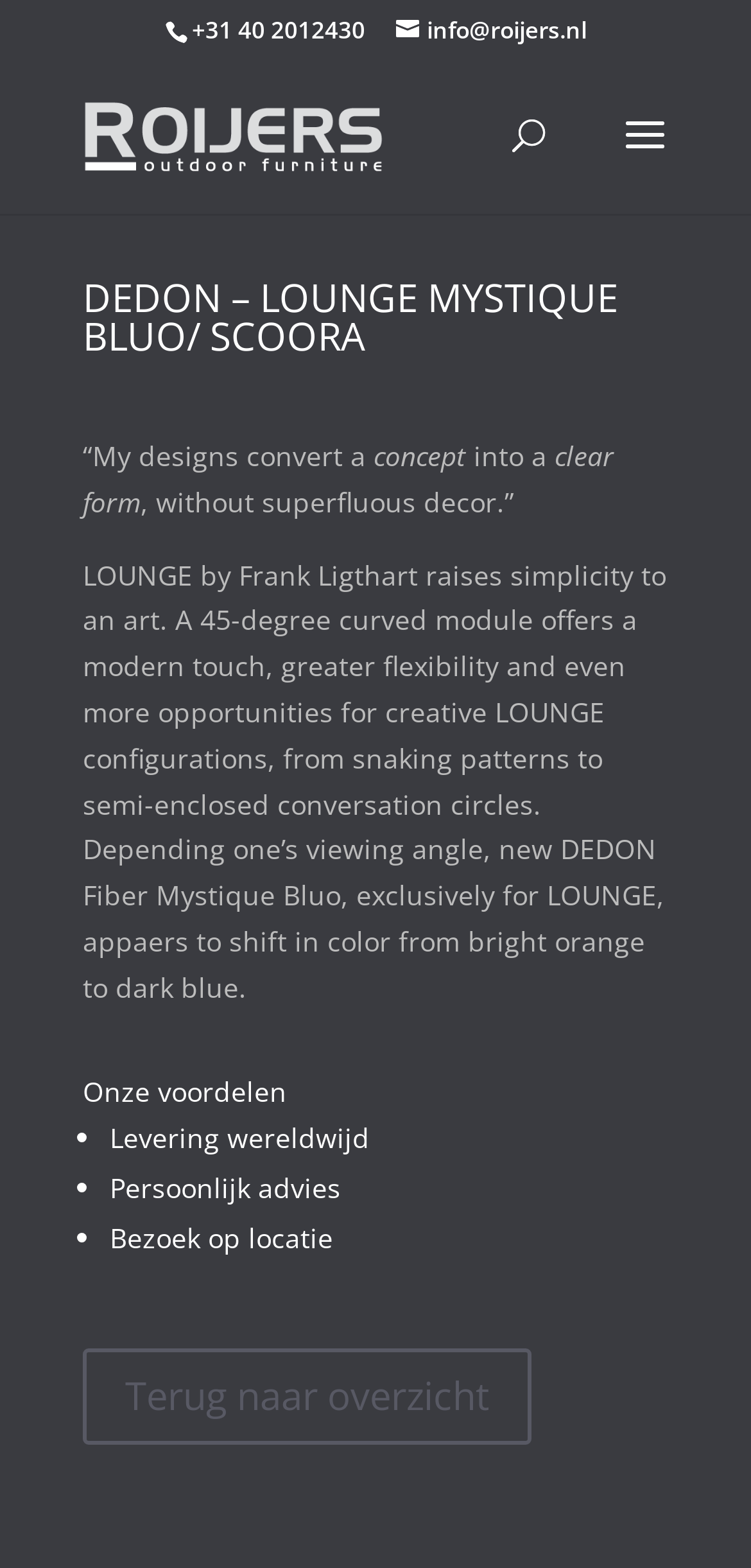Respond to the question below with a concise word or phrase:
What is the phone number on the webpage?

+31 40 2012430